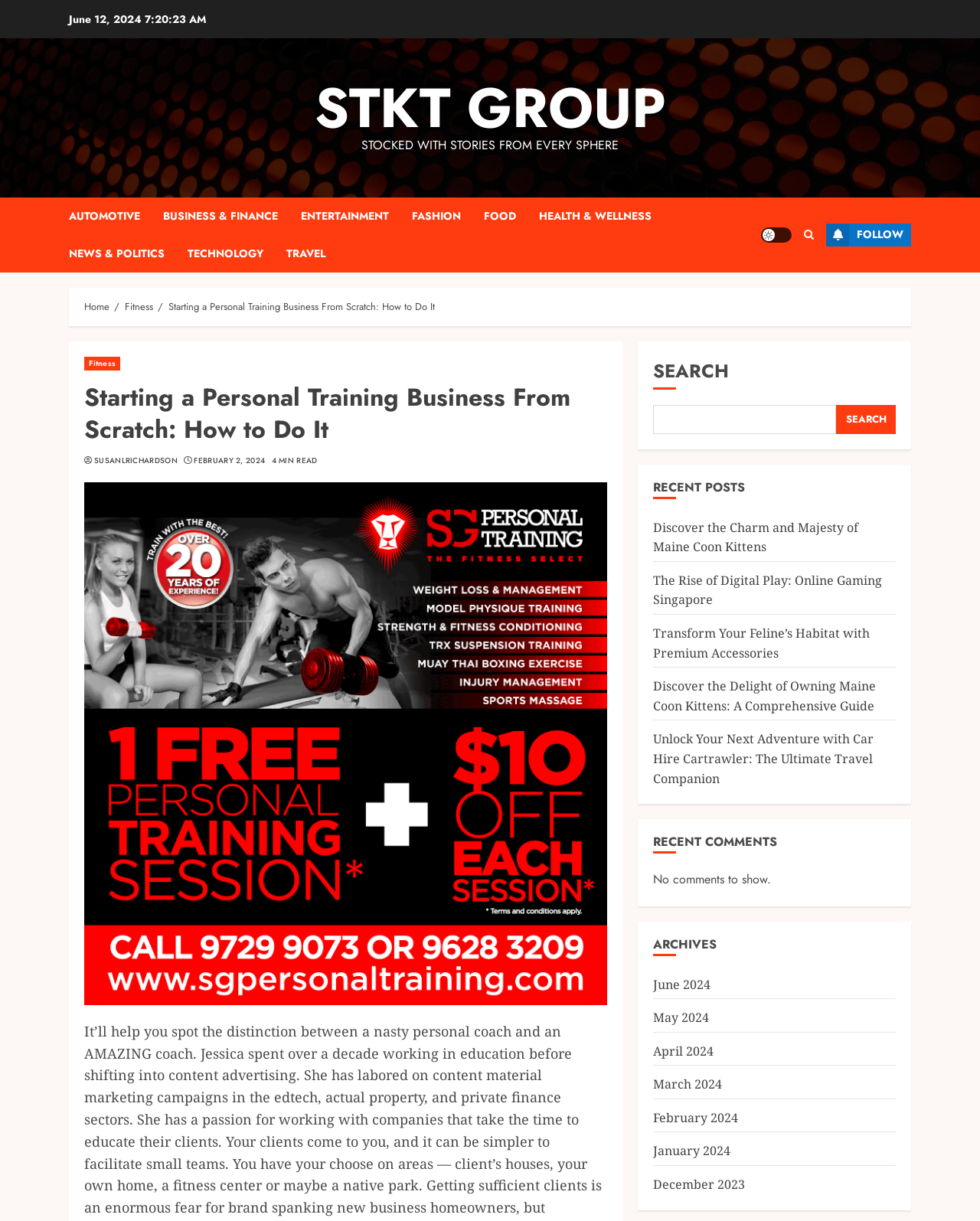Pinpoint the bounding box coordinates of the element you need to click to execute the following instruction: "Search for something". The bounding box should be represented by four float numbers between 0 and 1, in the format [left, top, right, bottom].

[0.667, 0.332, 0.853, 0.355]